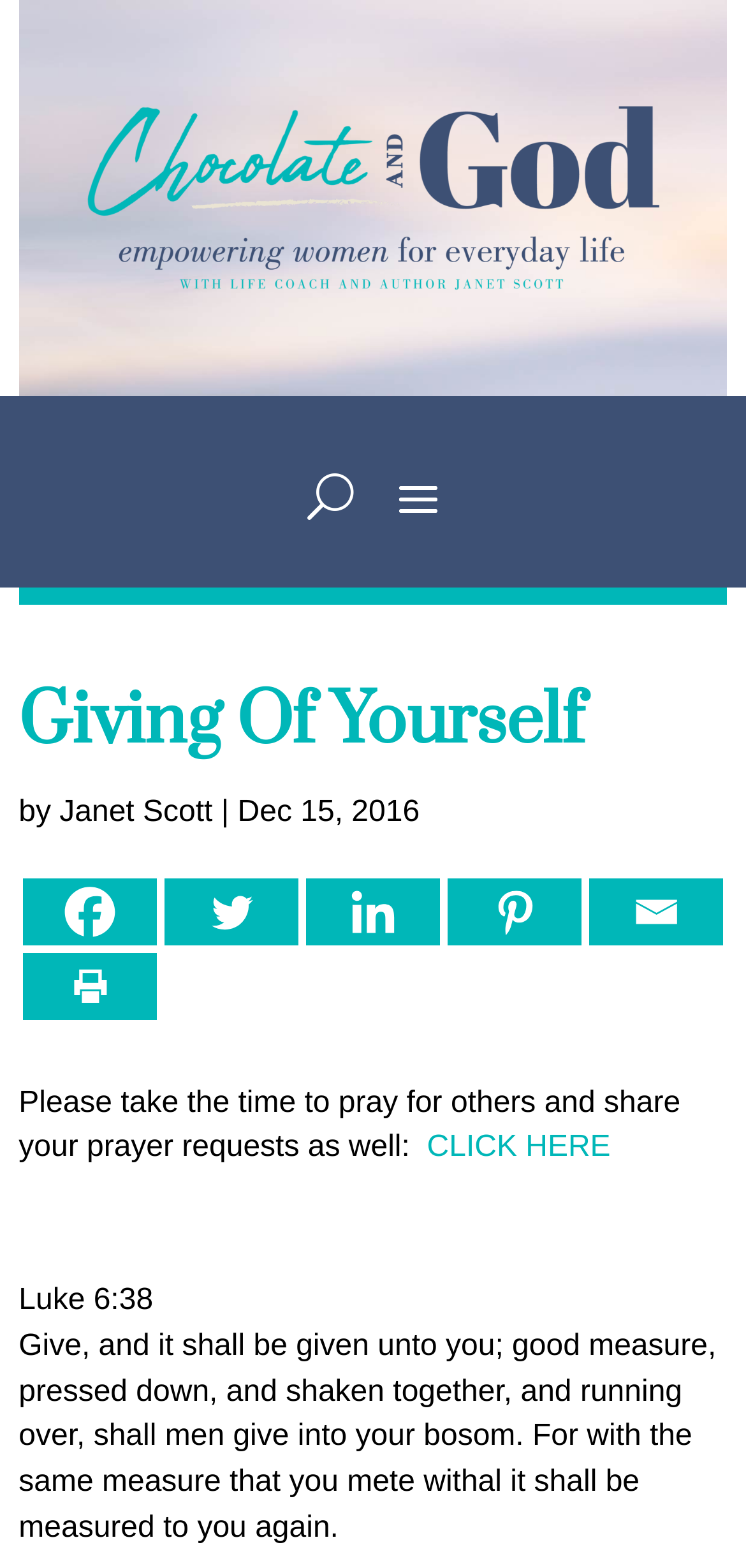Find the bounding box coordinates of the clickable area required to complete the following action: "Click the link to Janet Scott's page".

[0.08, 0.508, 0.285, 0.529]